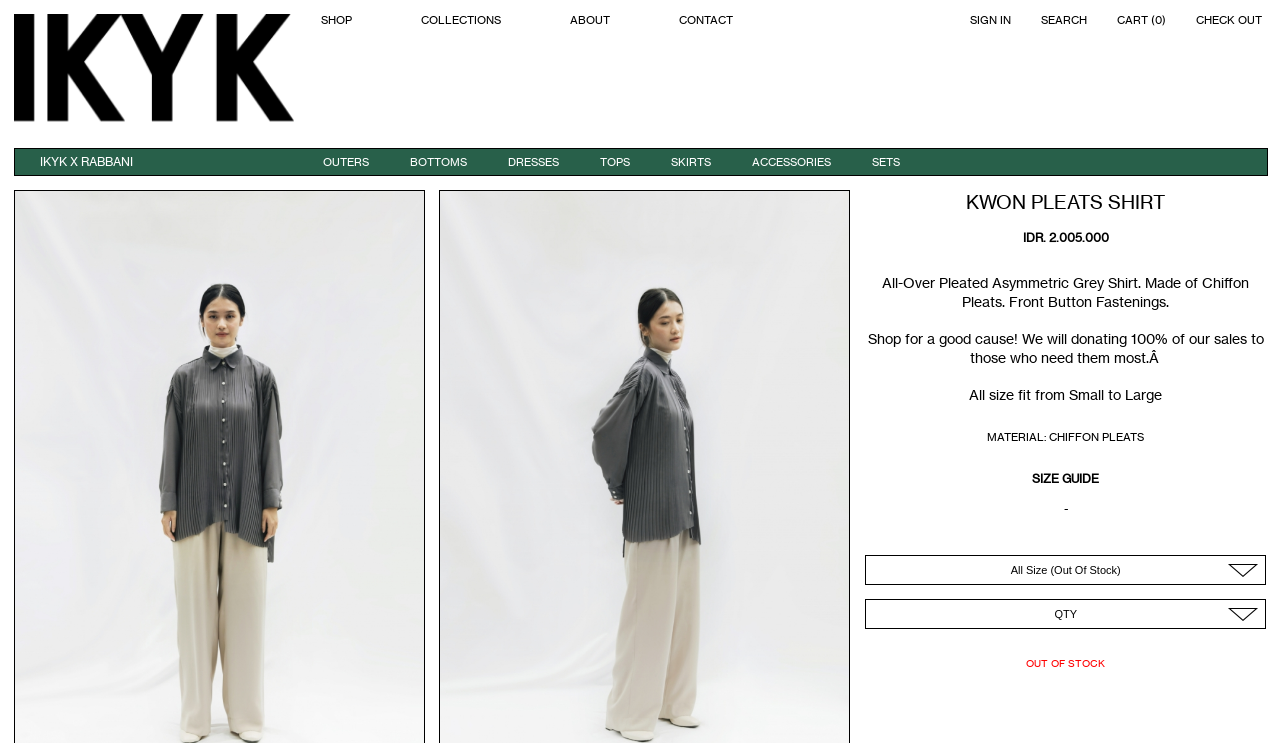Determine the bounding box of the UI element mentioned here: "Contact". The coordinates must be in the format [left, top, right, bottom] with values ranging from 0 to 1.

None